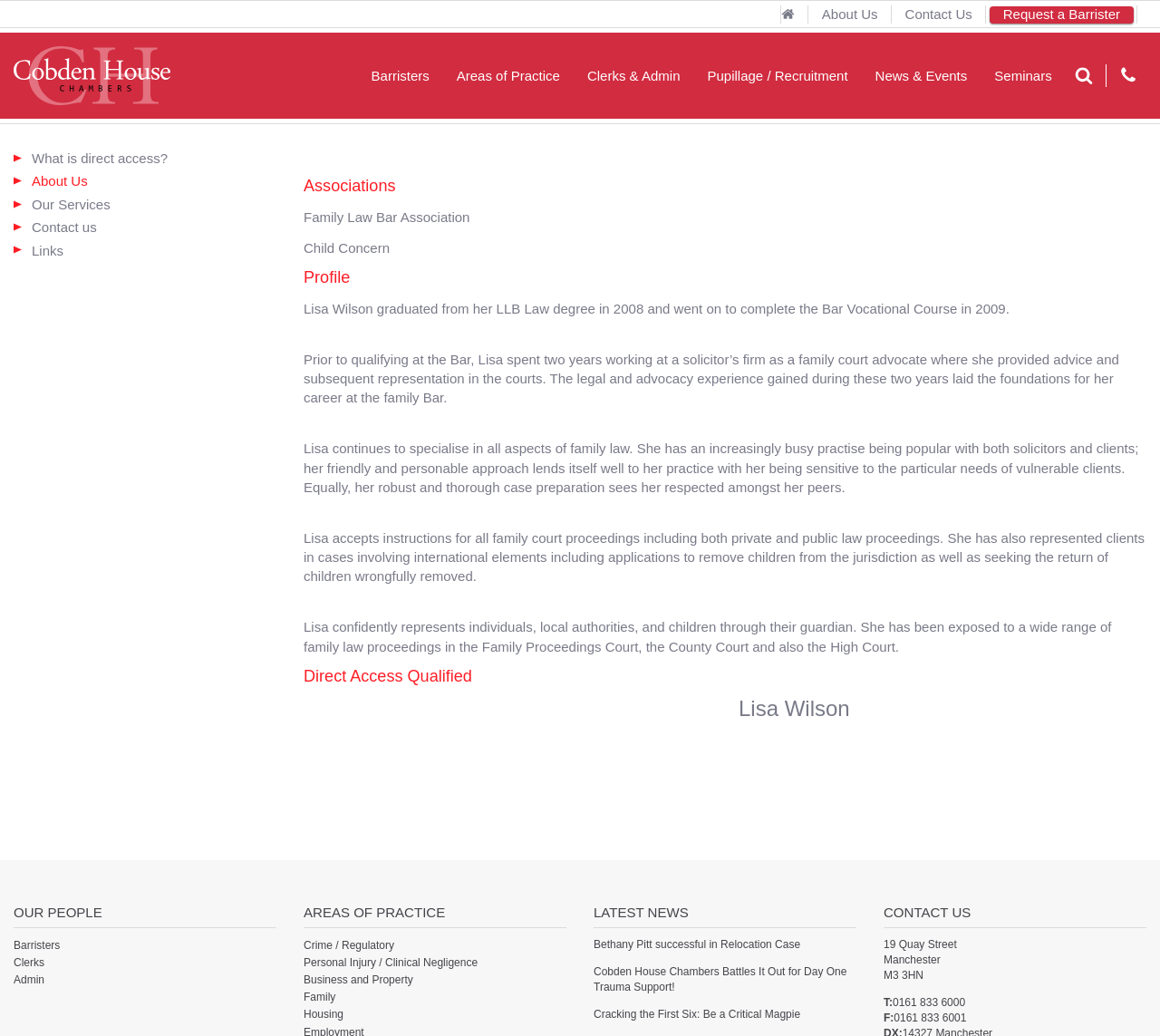Can you specify the bounding box coordinates for the region that should be clicked to fulfill this instruction: "Click on the 'Barristers' link".

[0.308, 0.031, 0.382, 0.115]